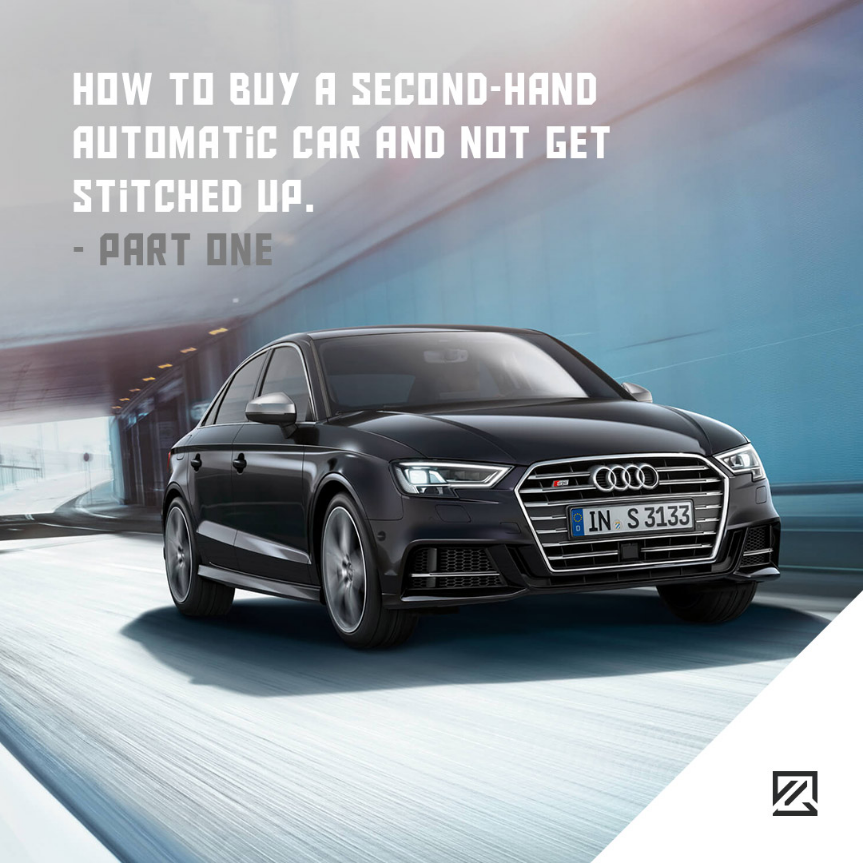Analyze the image and provide a detailed answer to the question: What is the purpose of the title?

The title 'How To Buy A Second-Hand Automatic Car And Not Get Stitched Up' suggests that the content is a guide for prospective buyers, aiming to provide valuable insights into the process of purchasing a pre-owned automatic vehicle.